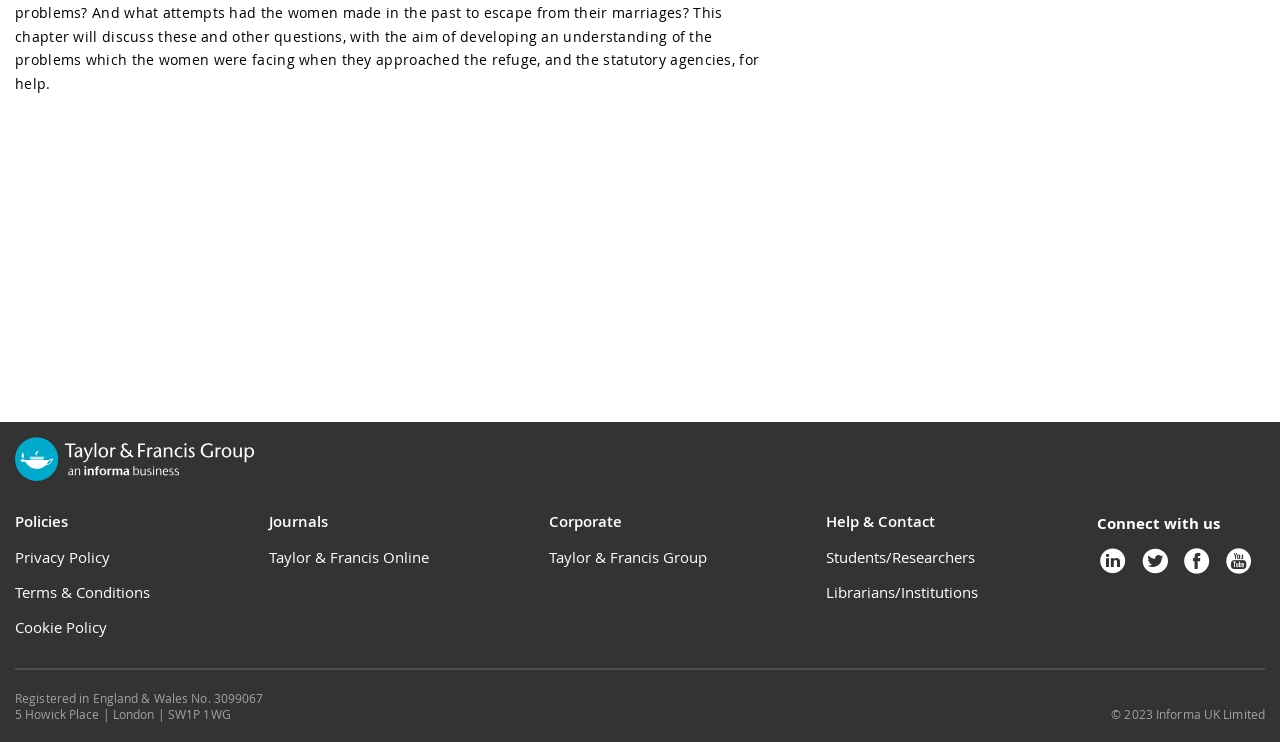Provide the bounding box coordinates of the HTML element this sentence describes: "Students/Researchers".

[0.645, 0.737, 0.762, 0.764]